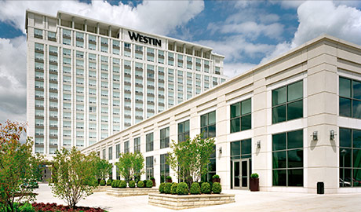What is reflected in the large glass windows?
Please respond to the question with a detailed and well-explained answer.

The large glass windows of the hotel reflect the sky, creating a bright and open feeling that enhances the sense of luxury and comfort conveyed by the hotel's design.